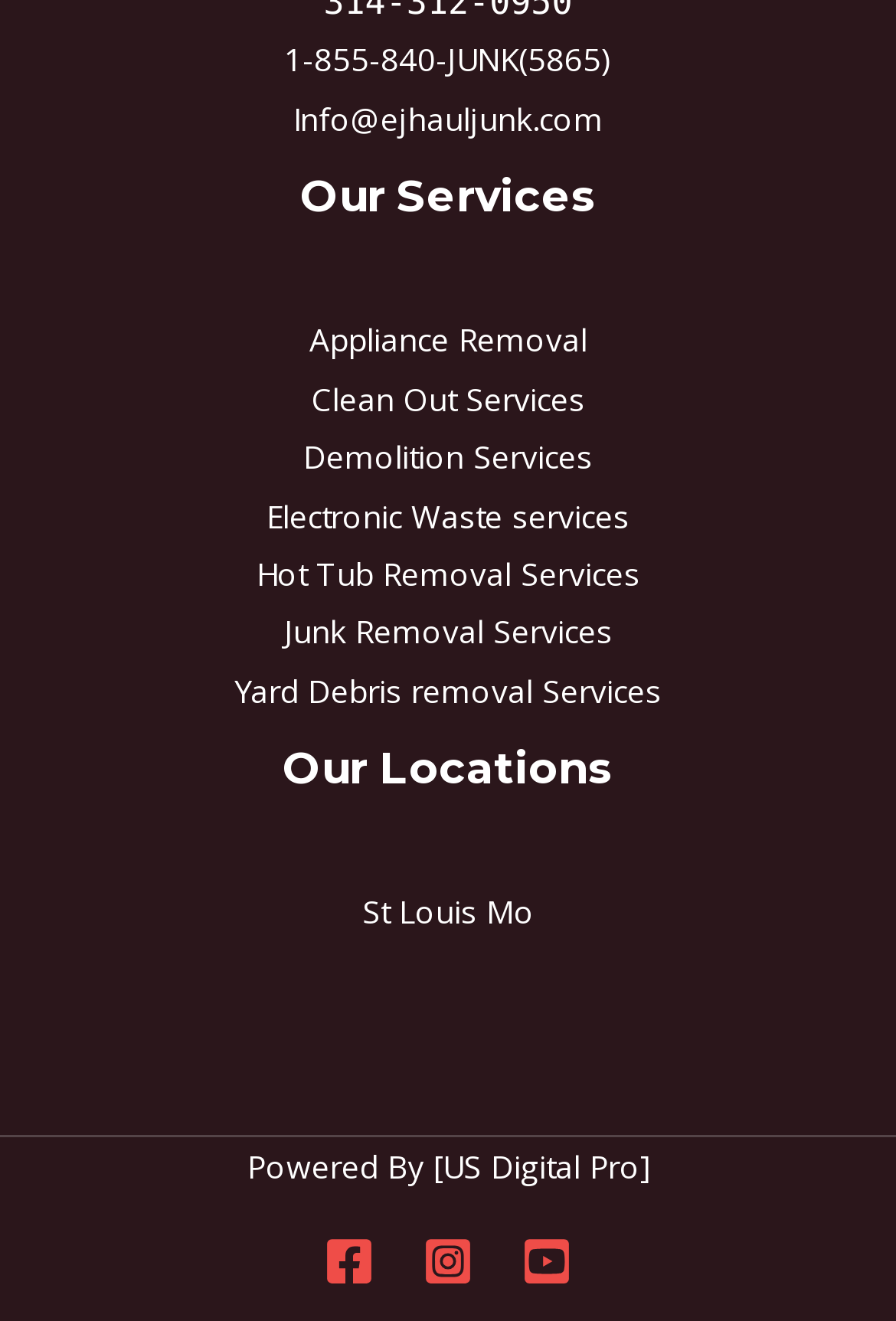Please determine the bounding box coordinates of the clickable area required to carry out the following instruction: "Learn about appliance removal". The coordinates must be four float numbers between 0 and 1, represented as [left, top, right, bottom].

[0.345, 0.241, 0.655, 0.274]